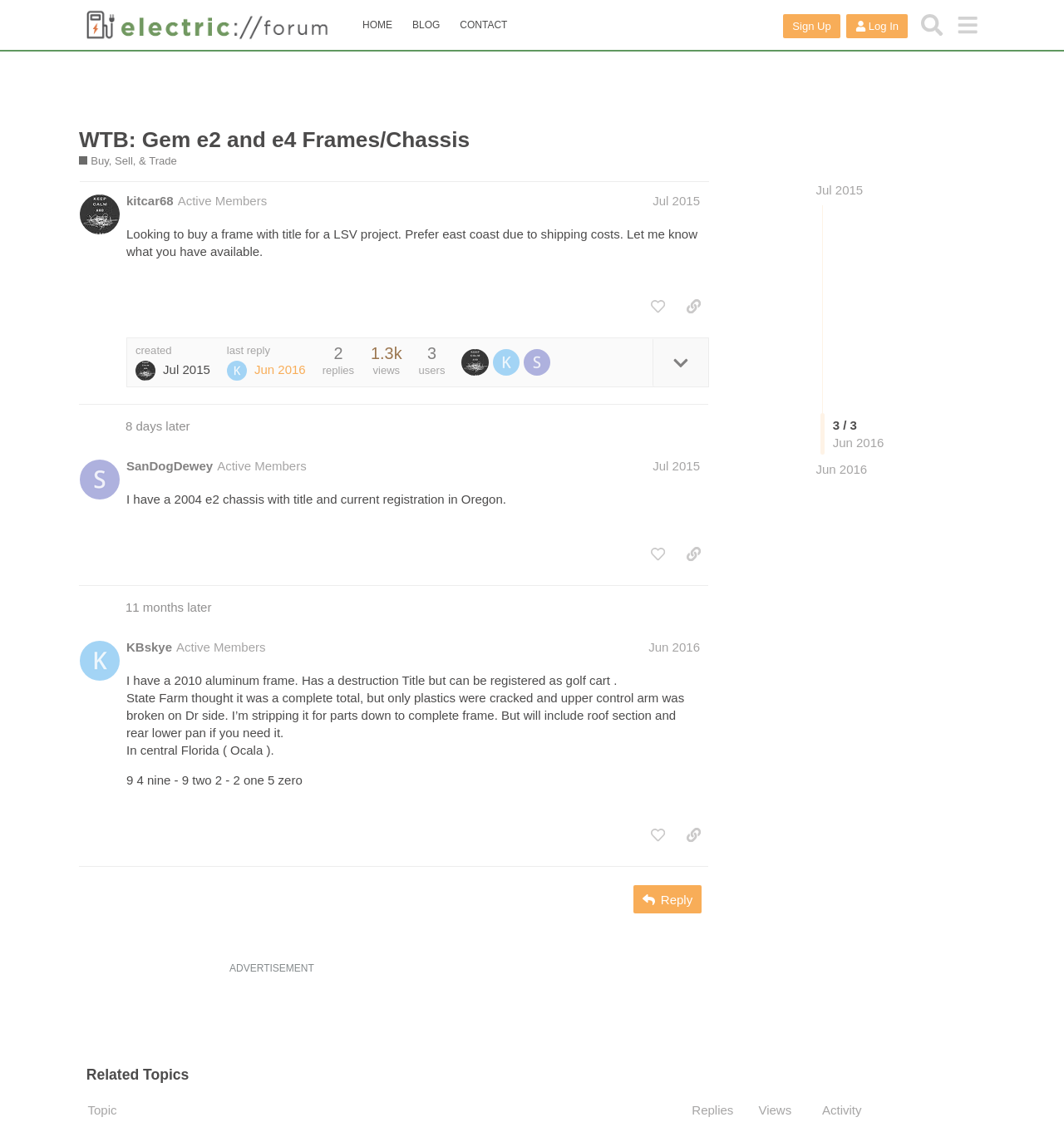Find the bounding box coordinates for the element that must be clicked to complete the instruction: "Reply to the post". The coordinates should be four float numbers between 0 and 1, indicated as [left, top, right, bottom].

[0.596, 0.786, 0.659, 0.811]